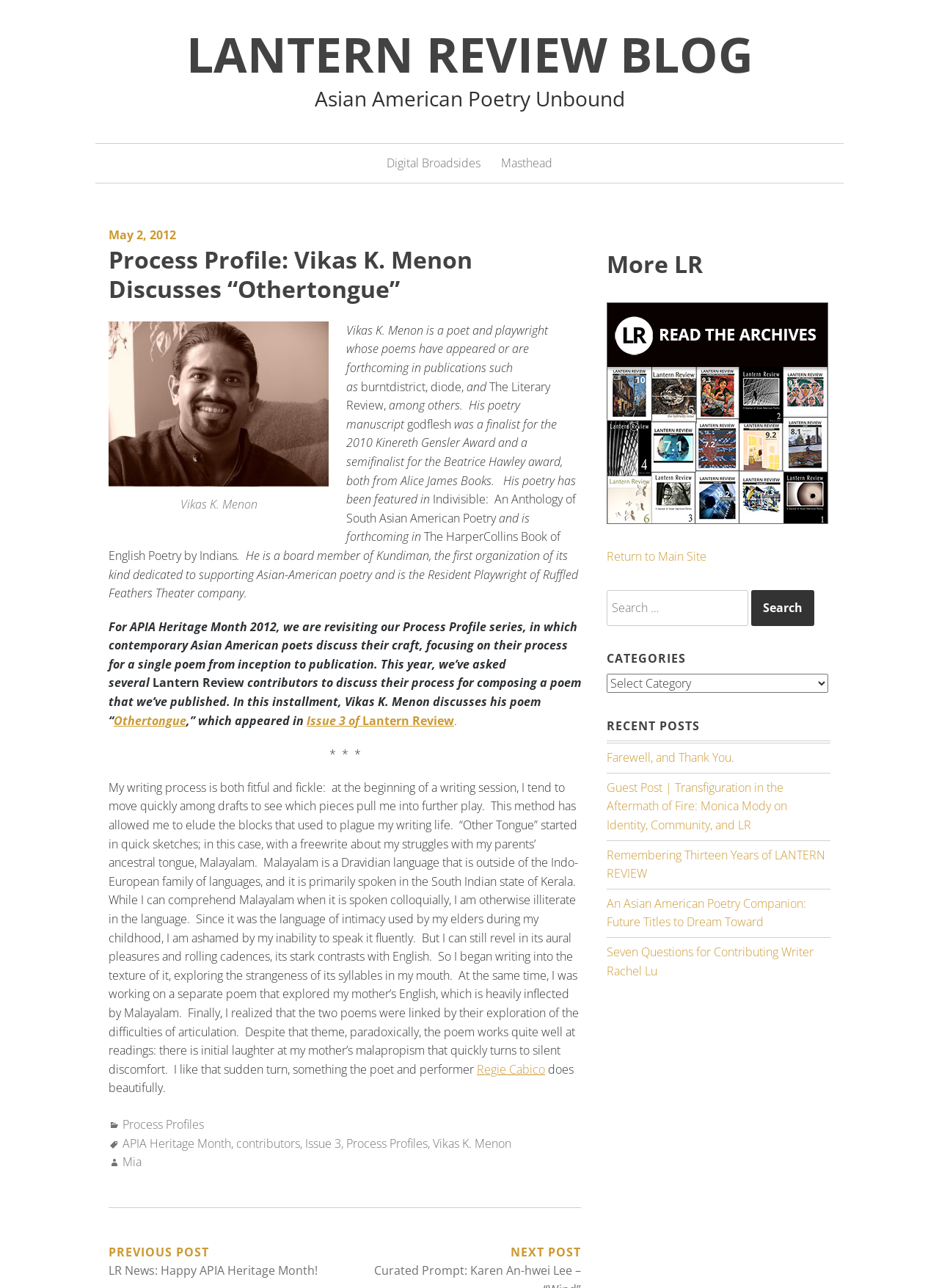What is the name of the organization that the poet is a board member of?
From the image, provide a succinct answer in one word or a short phrase.

Kundiman